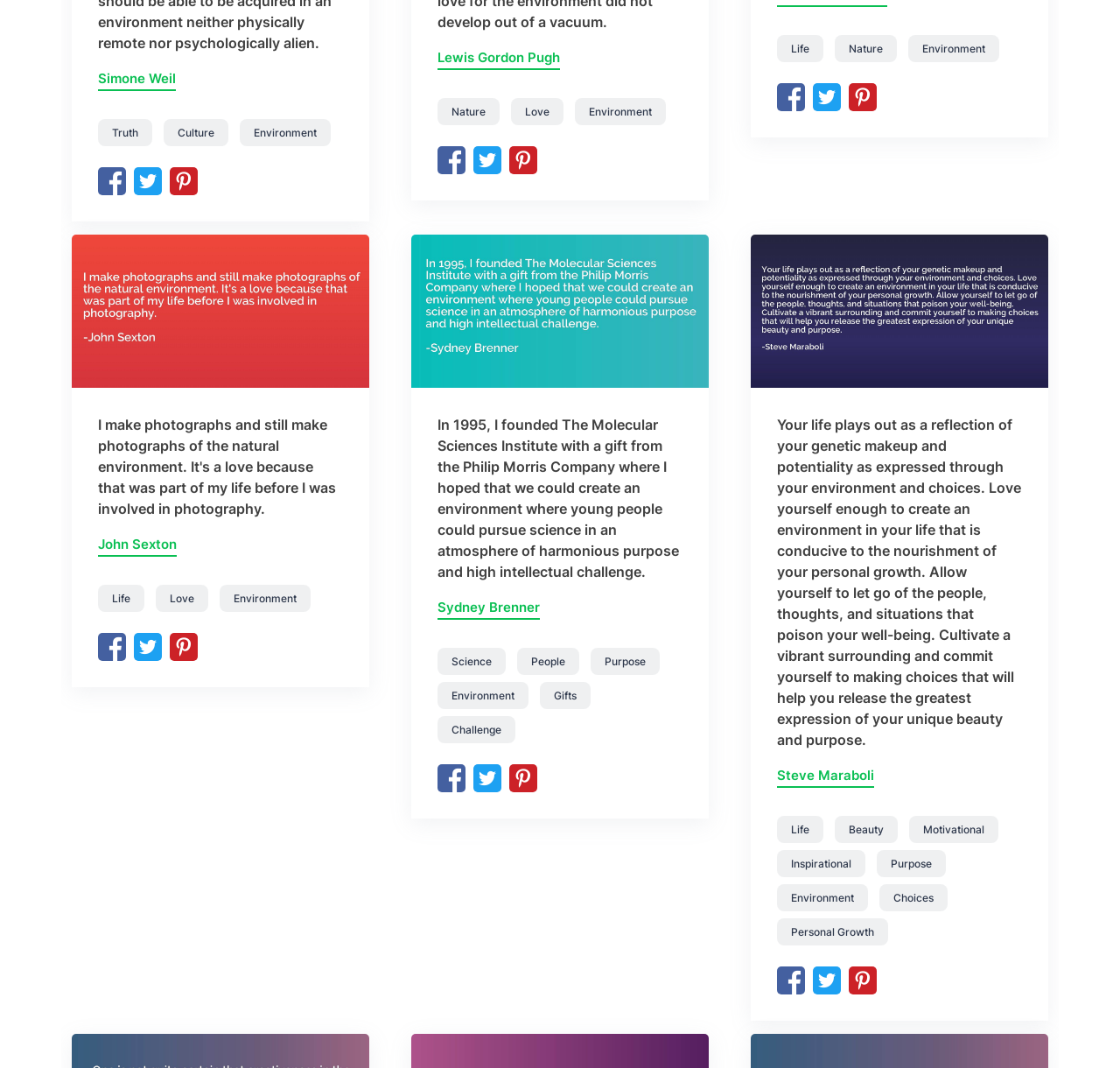Please provide a comprehensive response to the question based on the details in the image: What is the theme of the quote by Steve Maraboli?

I found a link with the text 'Your life plays out as a reflection of your genetic makeup and potentiality as expressed through your environment and choices...' and another link with the text 'Steve Maraboli'. By analyzing the quote, I determined that the theme is personal growth, as it talks about creating an environment conducive to one's growth and making choices that help express one's unique beauty and purpose.